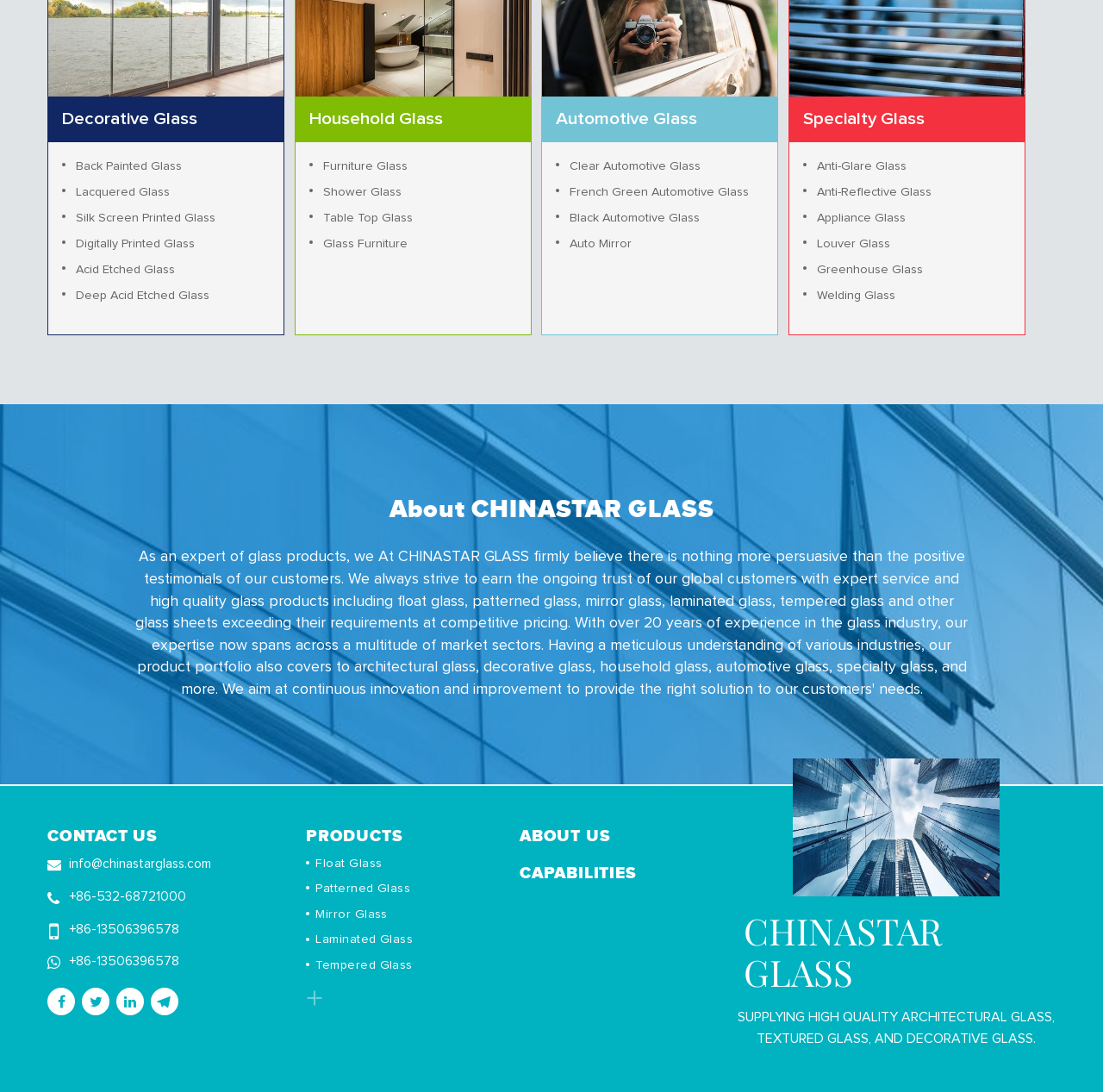Determine the bounding box coordinates of the section to be clicked to follow the instruction: "Click on Back Painted Glass". The coordinates should be given as four float numbers between 0 and 1, formatted as [left, top, right, bottom].

[0.069, 0.147, 0.165, 0.158]